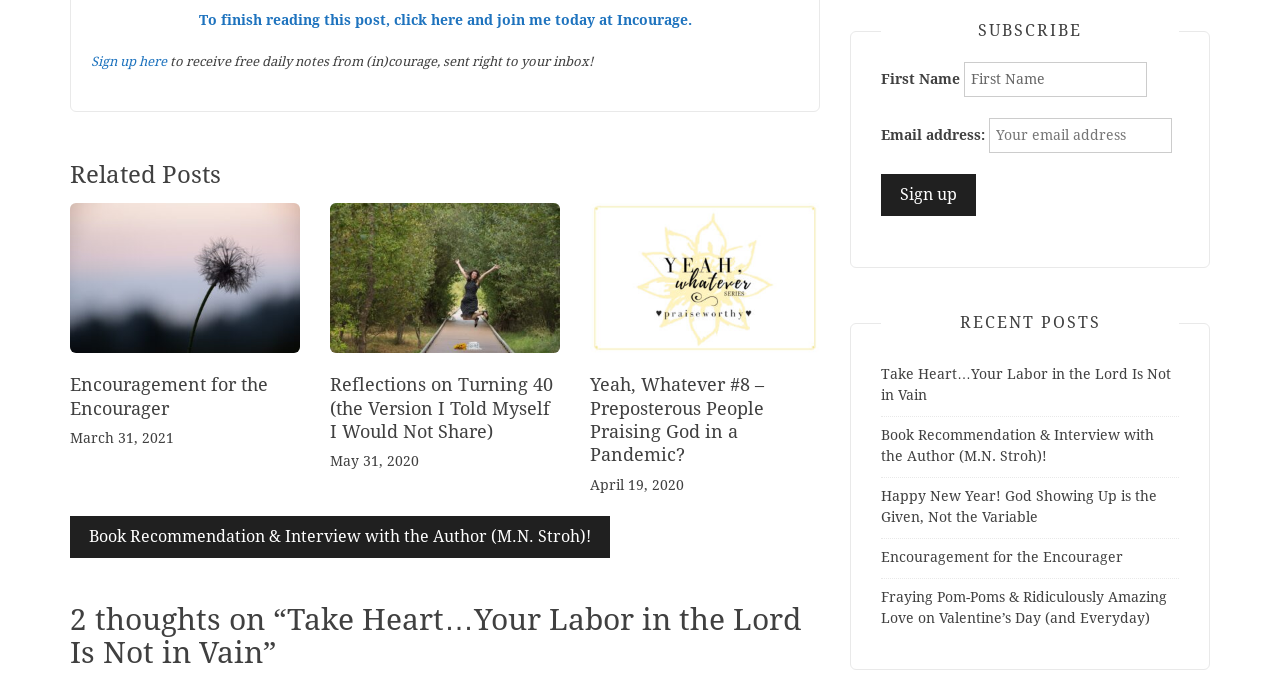Show me the bounding box coordinates of the clickable region to achieve the task as per the instruction: "Click to finish reading this post".

[0.155, 0.011, 0.54, 0.035]